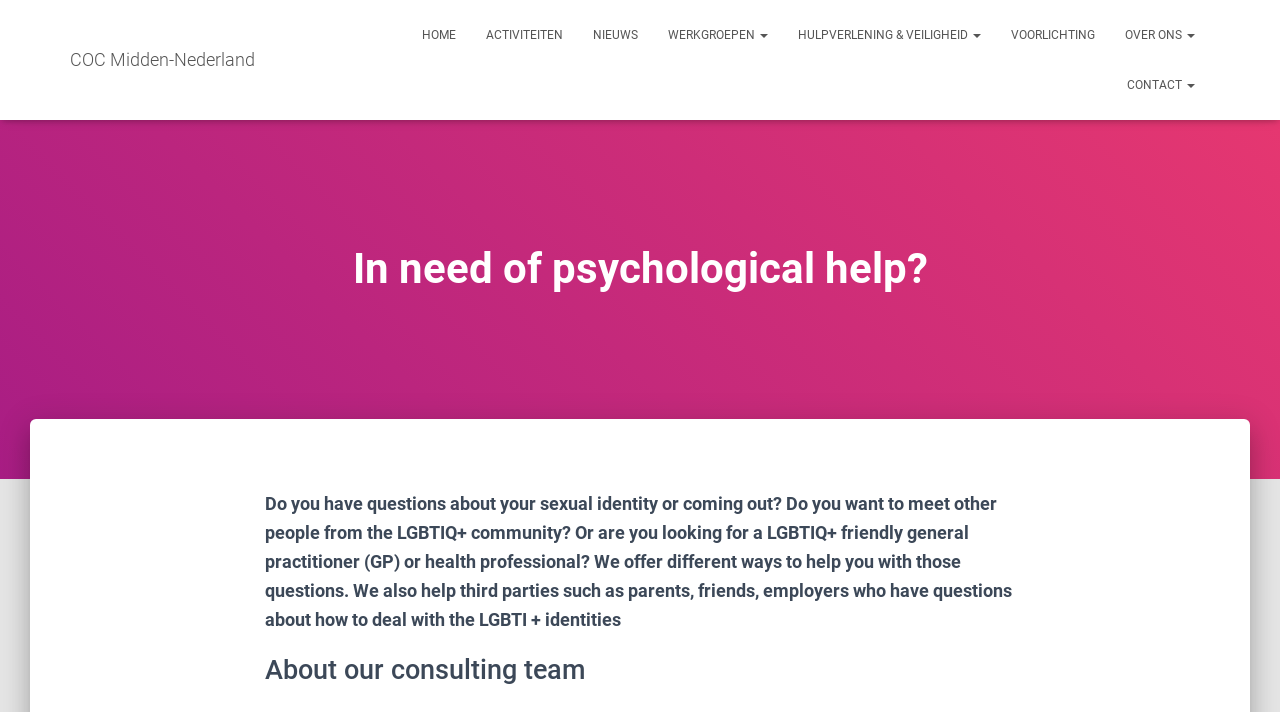Show the bounding box coordinates for the HTML element as described: "Over ons".

[0.867, 0.014, 0.945, 0.084]